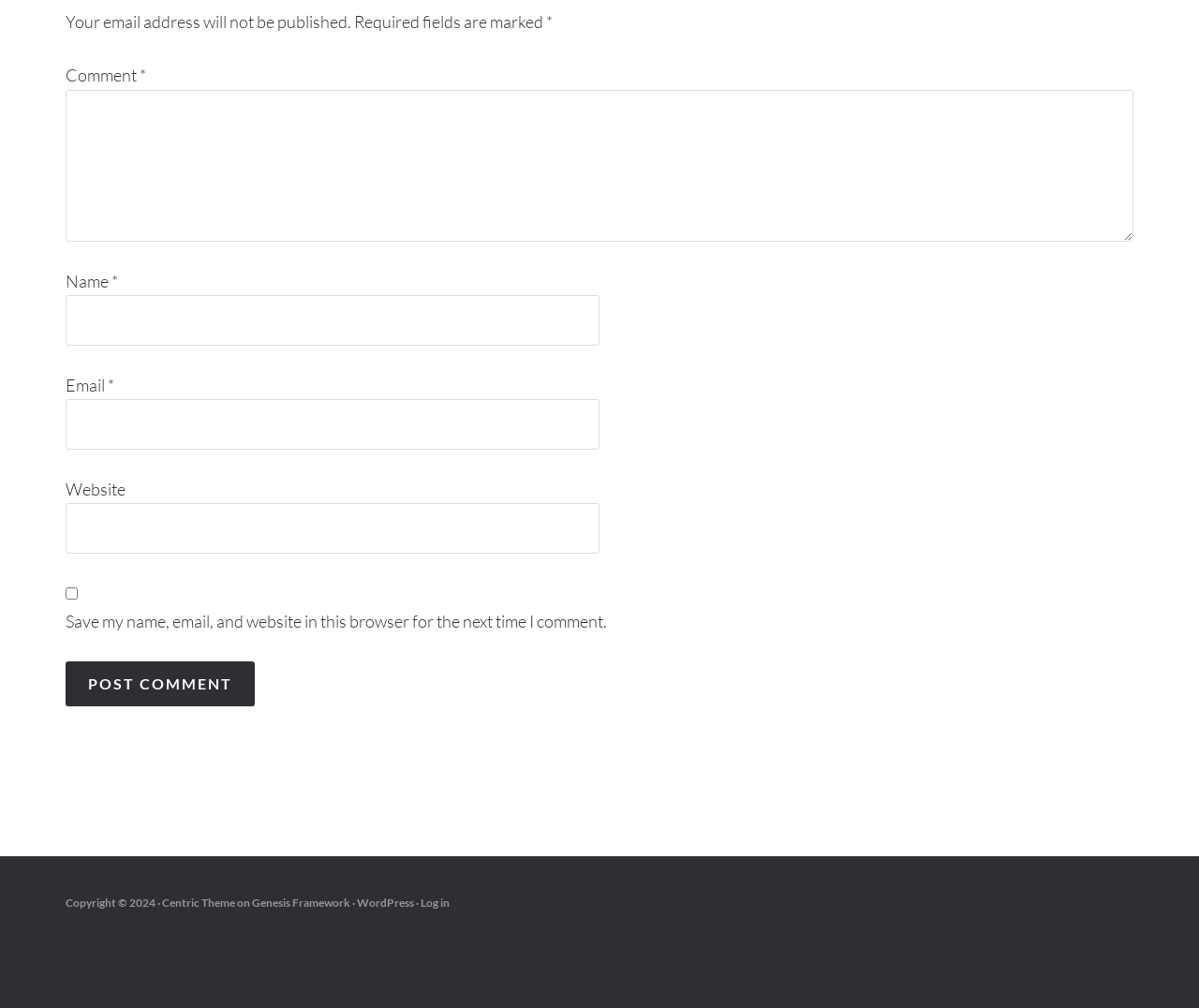Find the bounding box coordinates of the element I should click to carry out the following instruction: "Input your email".

[0.055, 0.396, 0.5, 0.446]